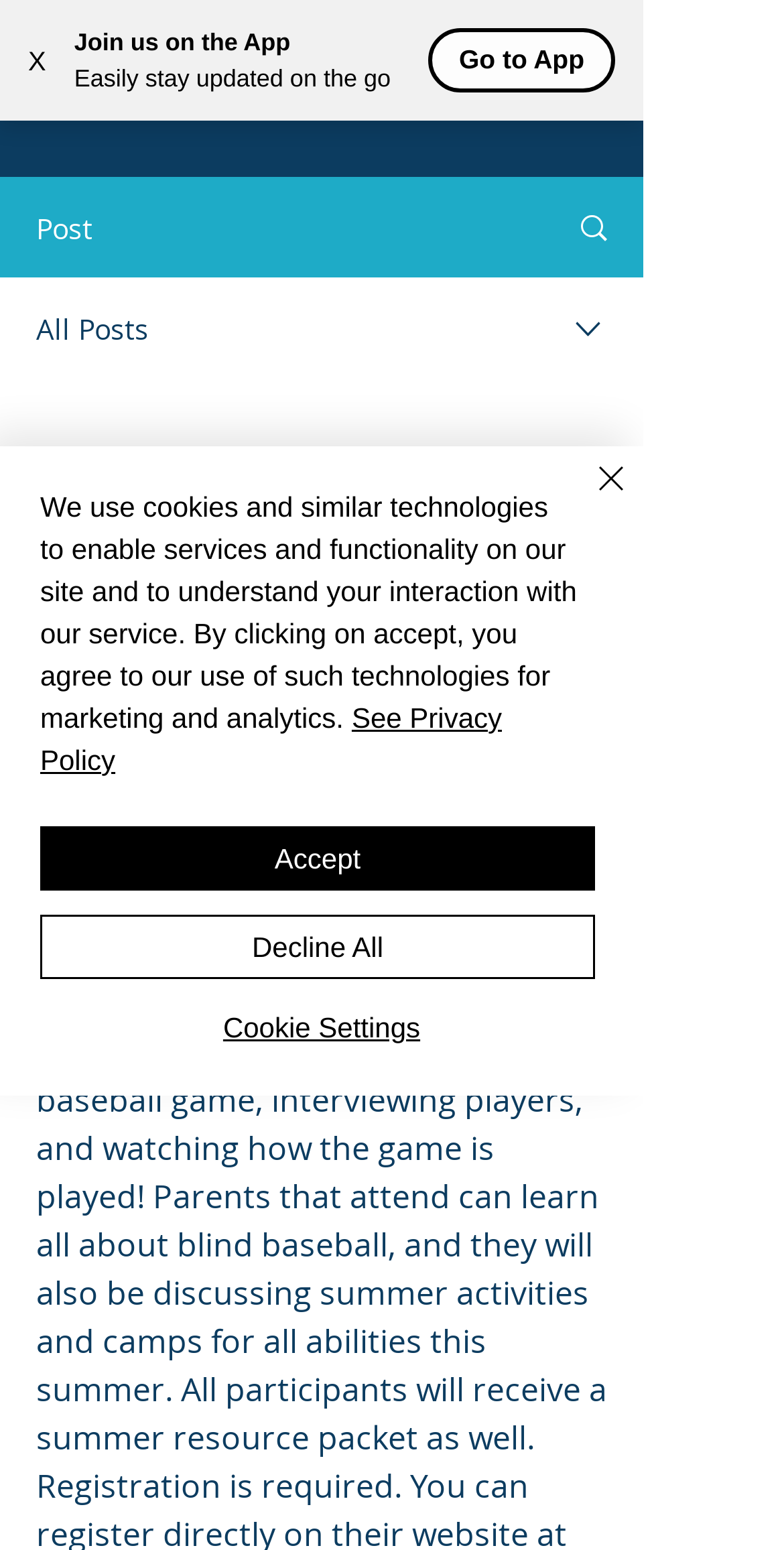Provide a thorough description of the webpage you see.

The webpage is about the Telic Empowerment Parent Support Group. At the top left corner, there is a button to close the current window. Next to it, there is a static text "Join us on the App" and another text "Easily stay updated on the go". Below these texts, there is a "Go to App" button.

On the top right corner, there is a button to open the navigation menu, which contains several options including "Post", "All Posts", and a combobox to select a writer. The combobox has a dropdown menu with a writer's picture, name, and role.

Below the navigation menu, there is a main content area with a heading "Telic Empowerment Parent Support Group". The content area has a post from Amanda Amerson, an admin, with a writer's picture, posted on May 12, 2021, and a "1 min" indicator. There are also buttons to perform more actions on the post.

At the bottom of the page, there is a "Quick actions" button. Above it, there is an alert message about the use of cookies and similar technologies on the site. The alert message has links to "See Privacy Policy" and buttons to "Accept", "Decline All", or adjust "Cookie Settings". There is also a "Close" button to dismiss the alert message.